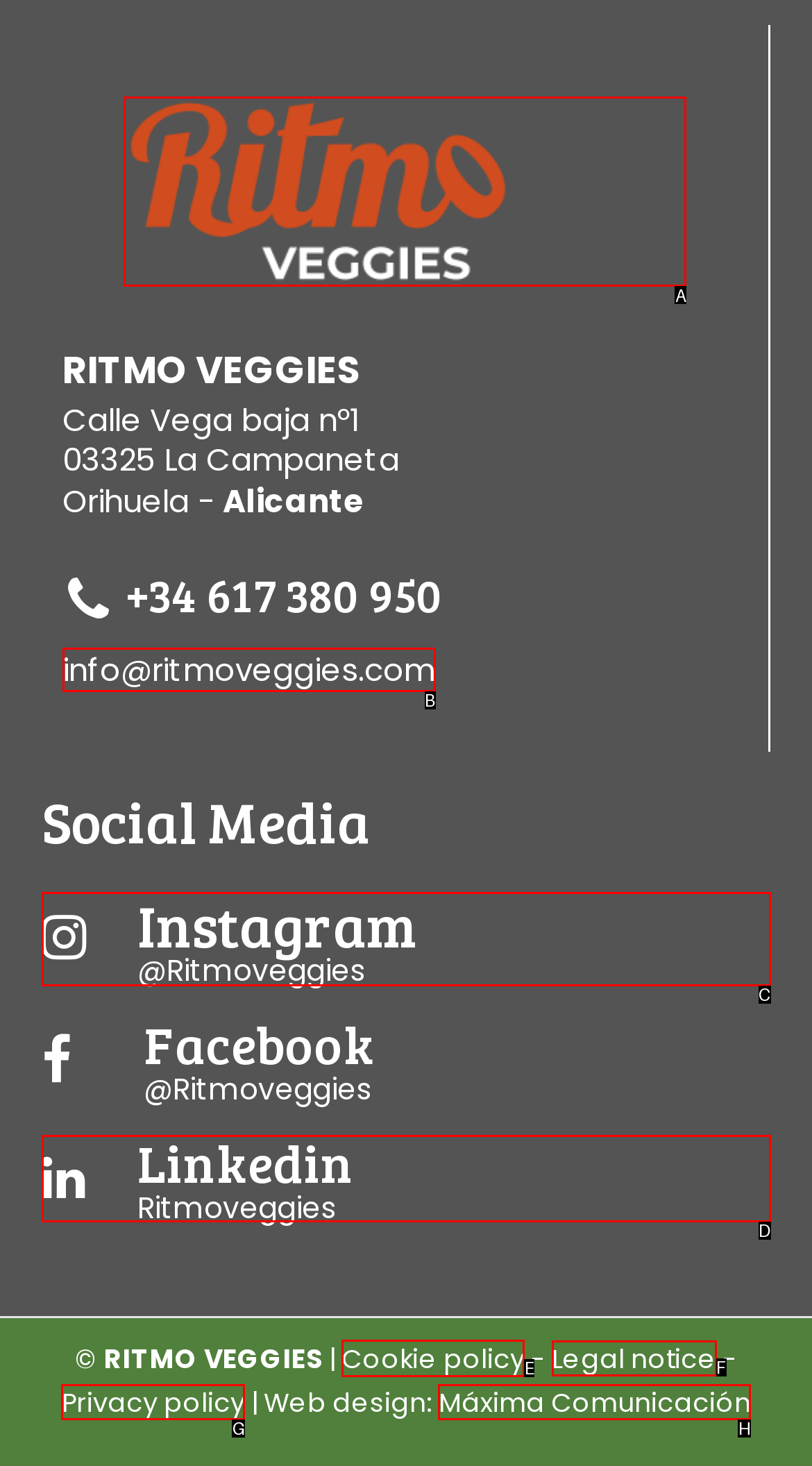To complete the task: Check the cookie policy, select the appropriate UI element to click. Respond with the letter of the correct option from the given choices.

E